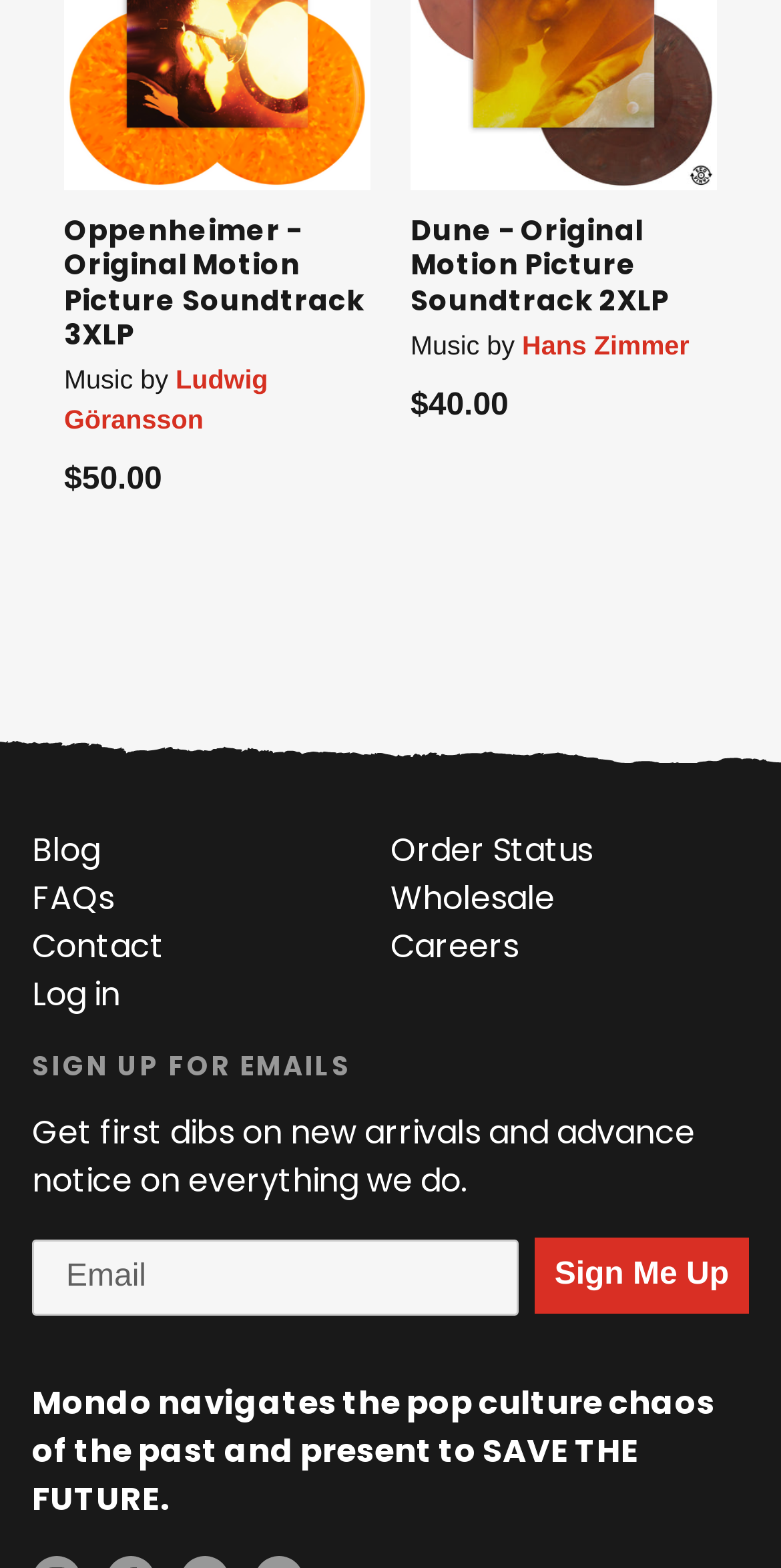What is the purpose of the textbox?
Based on the screenshot, respond with a single word or phrase.

Email input